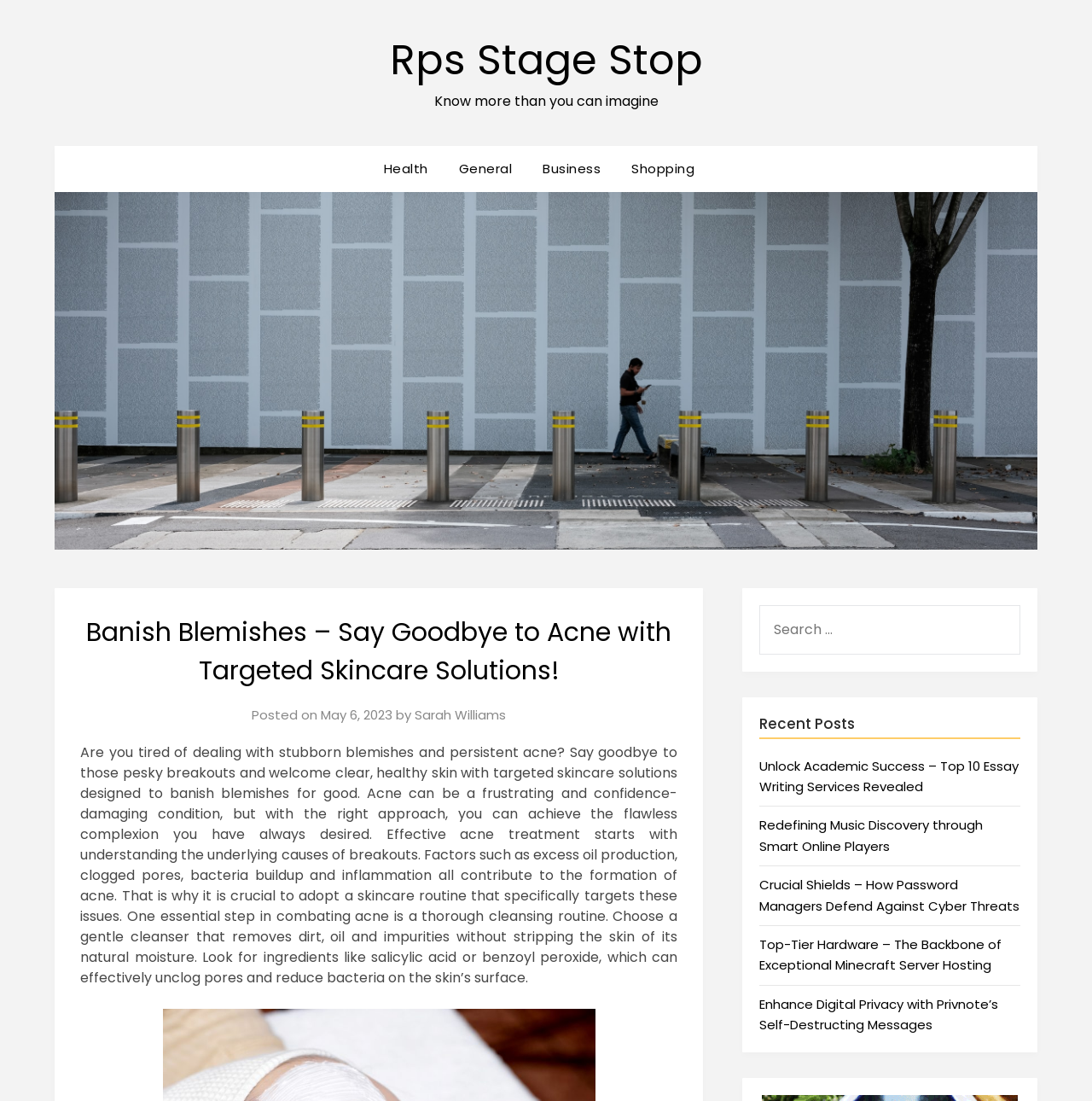What is the category of the link 'Unlock Academic Success – Top 10 Essay Writing Services Revealed'?
Could you please answer the question thoroughly and with as much detail as possible?

The link 'Unlock Academic Success – Top 10 Essay Writing Services Revealed' is categorized under 'Recent Posts' and is not directly related to the main article on acne treatment, suggesting it belongs to a more general category.